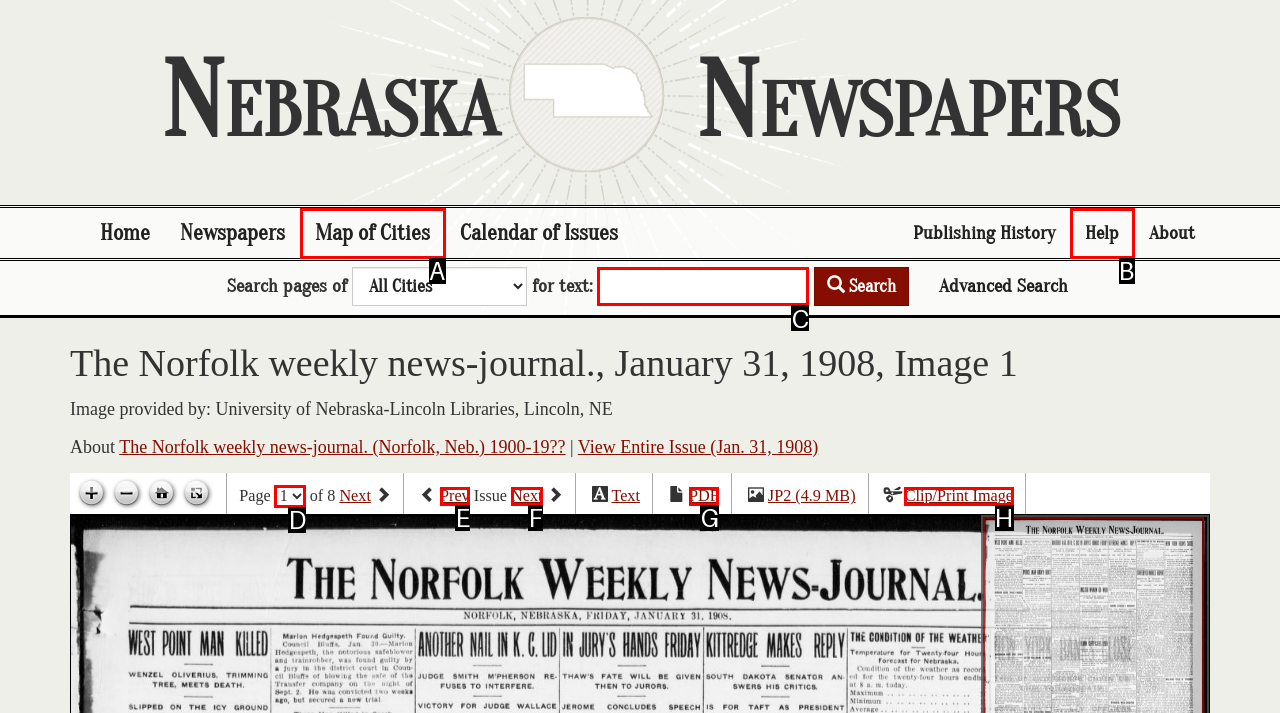Identify the correct choice to execute this task: Book a microbus charter
Respond with the letter corresponding to the right option from the available choices.

None